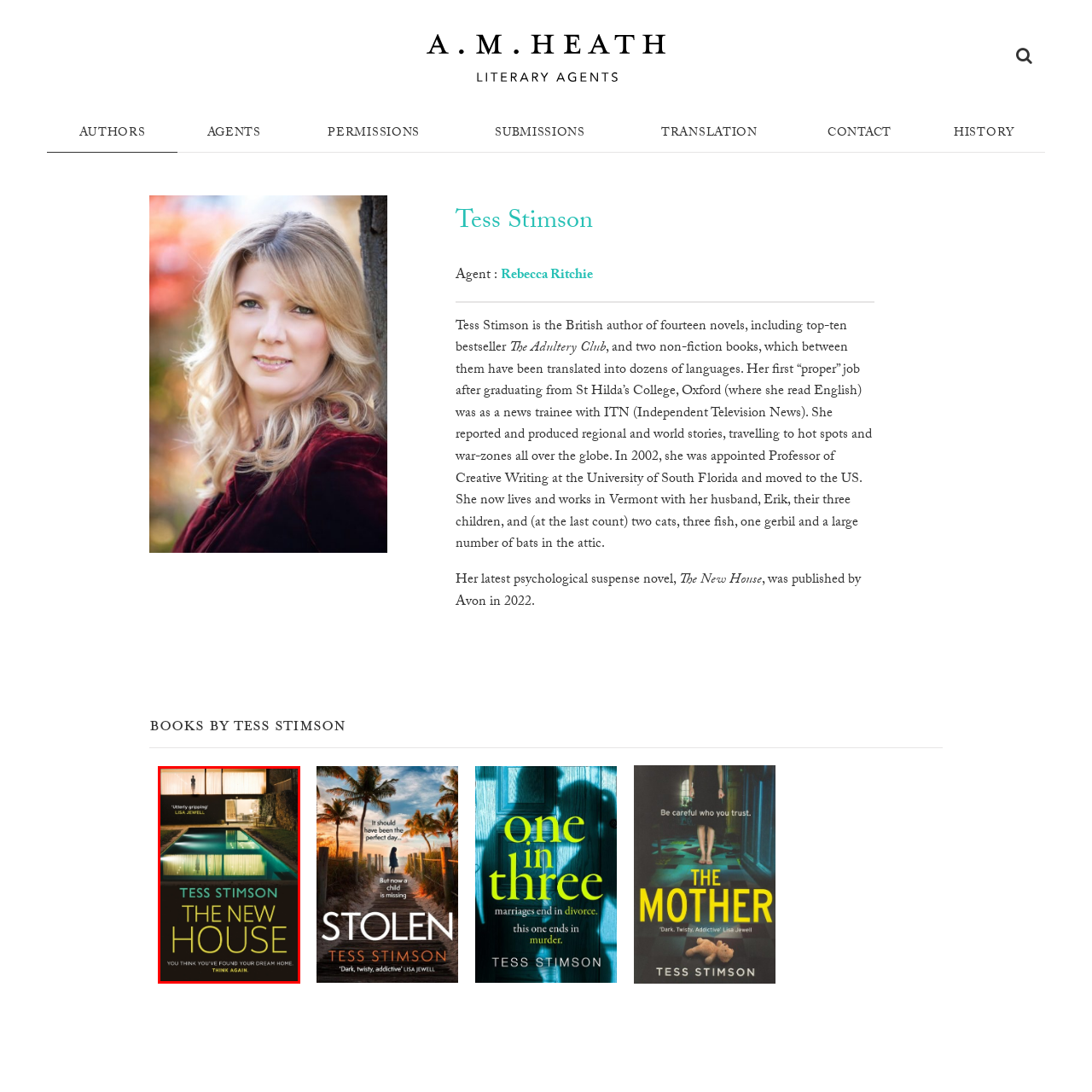Pay attention to the image encircled in red and give a thorough answer to the subsequent question, informed by the visual details in the image:
What is in the foreground of the image?

The image features a modern house illuminated from within, and in the foreground, there is a tranquil swimming pool, which adds to the overall ambiance of the scene.